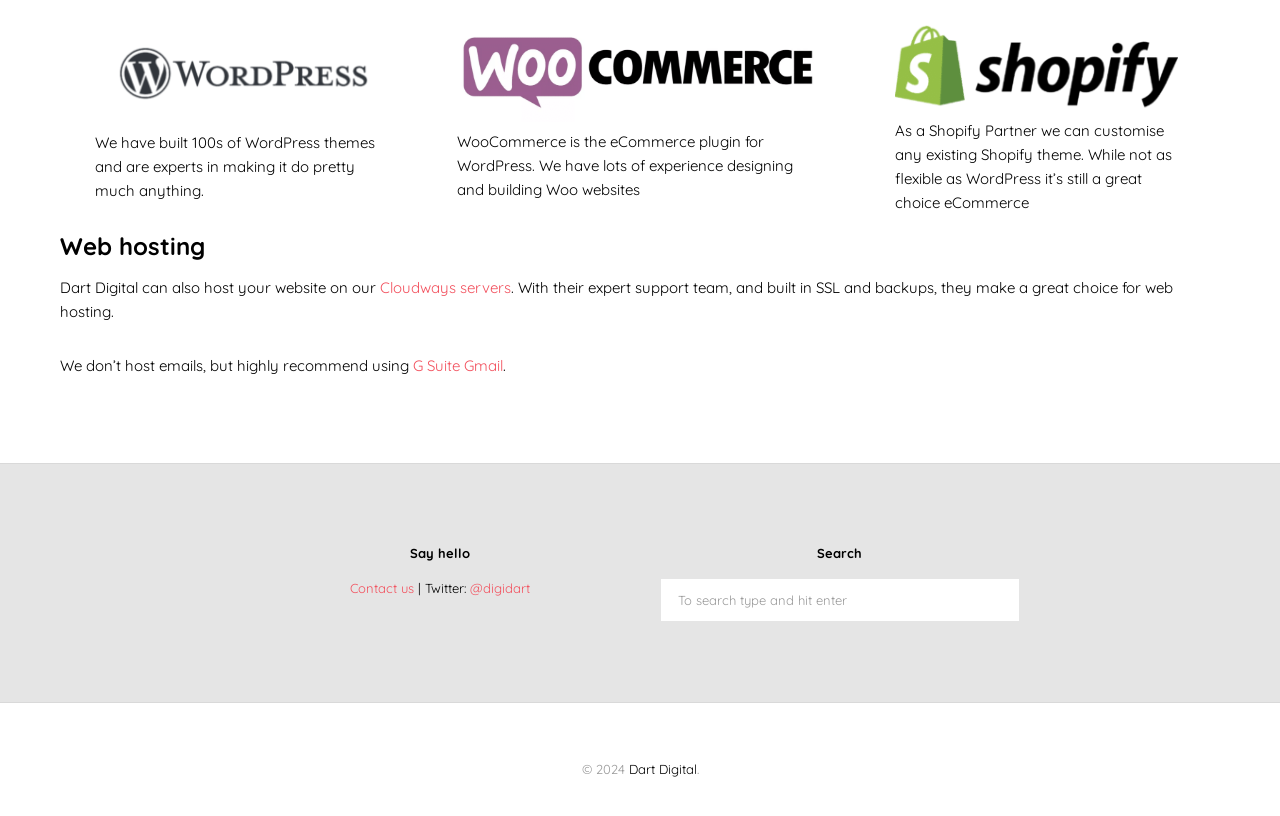Identify the coordinates of the bounding box for the element described below: "@digidart". Return the coordinates as four float numbers between 0 and 1: [left, top, right, bottom].

[0.367, 0.711, 0.414, 0.731]